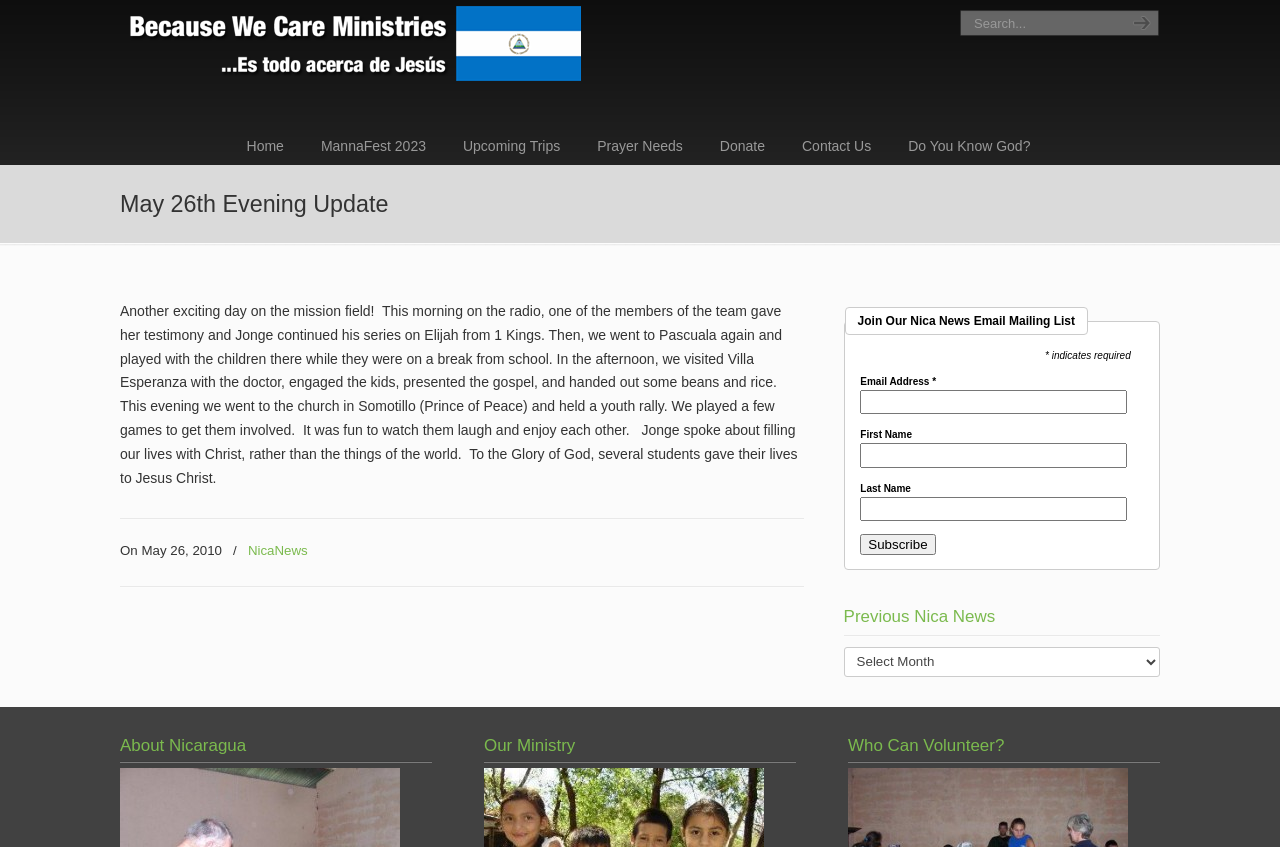What is the purpose of the 'Subscribe' button?
Answer the question with a single word or phrase derived from the image.

To join Nica News Email Mailing List